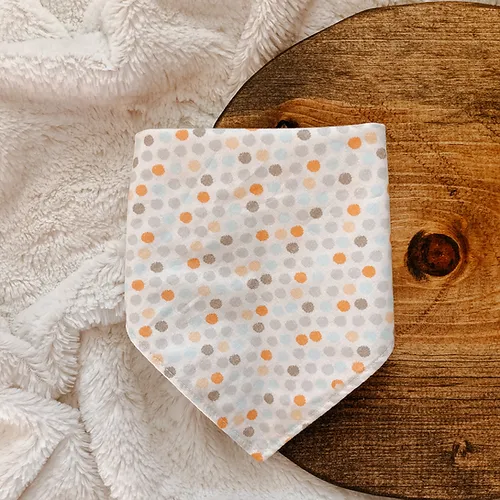Is the bandana part of a specific collection?
Refer to the screenshot and respond with a concise word or phrase.

yes